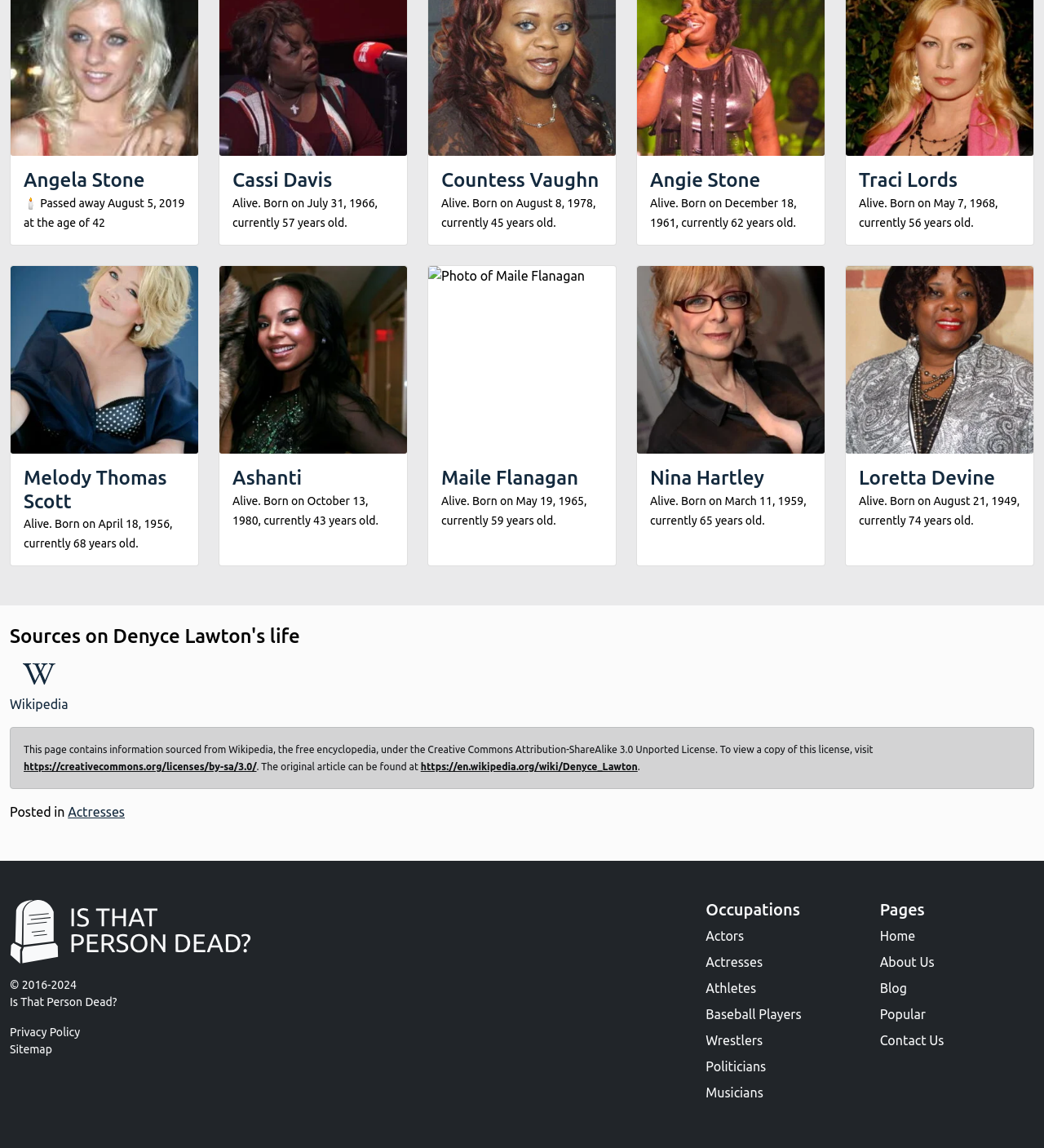Please reply to the following question using a single word or phrase: 
Is Angela Stone alive?

No